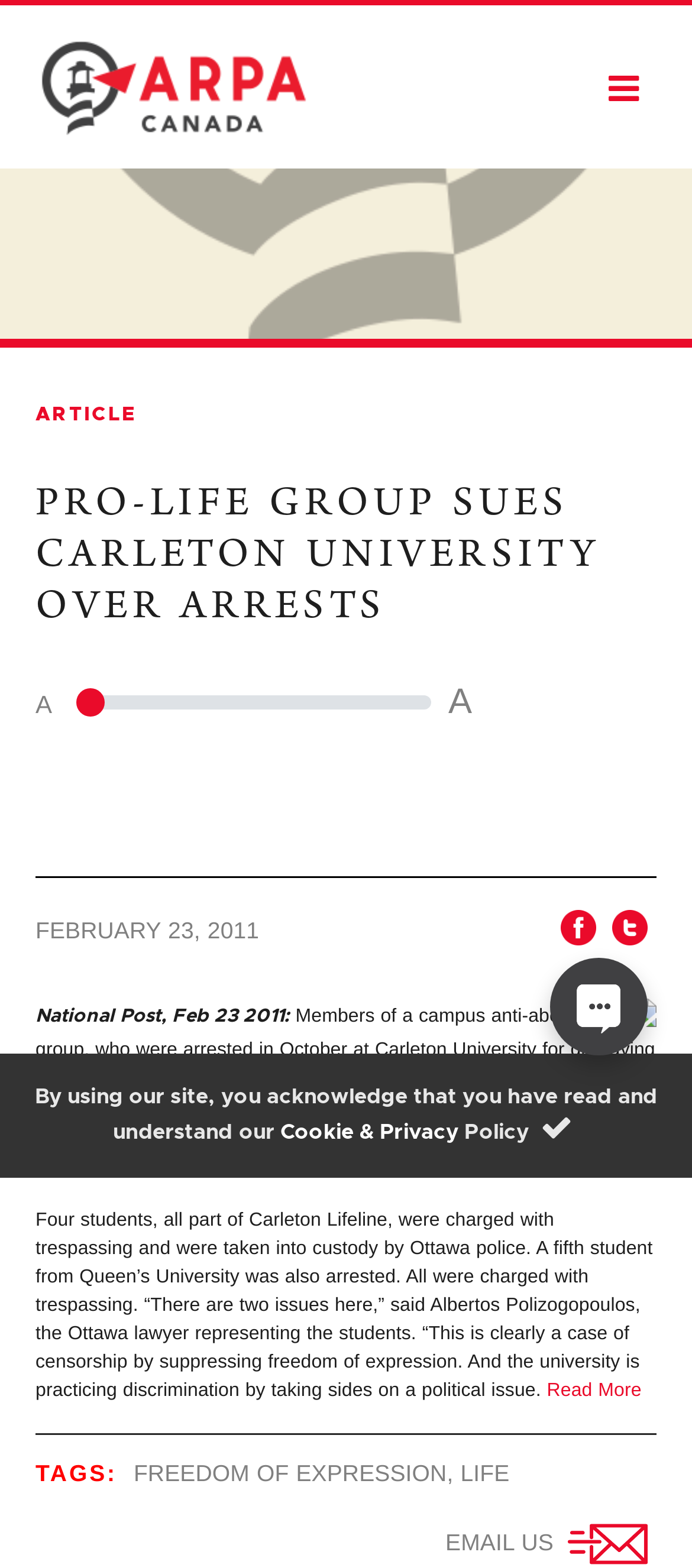Identify the bounding box for the element characterized by the following description: "Email Us".

[0.644, 0.976, 0.949, 0.993]